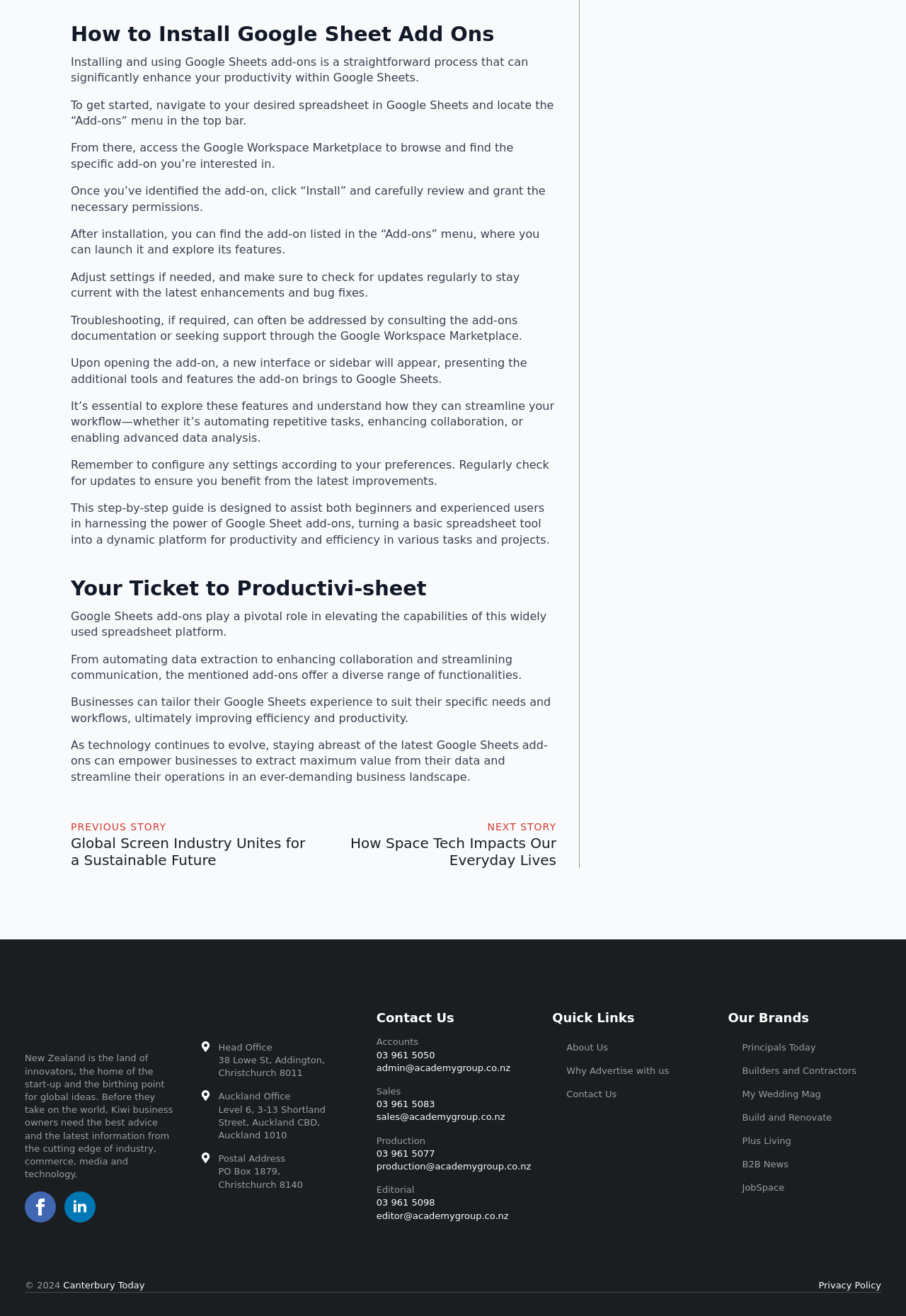Given the following UI element description: "03 961 5077", find the bounding box coordinates in the webpage screenshot.

[0.415, 0.872, 0.48, 0.882]